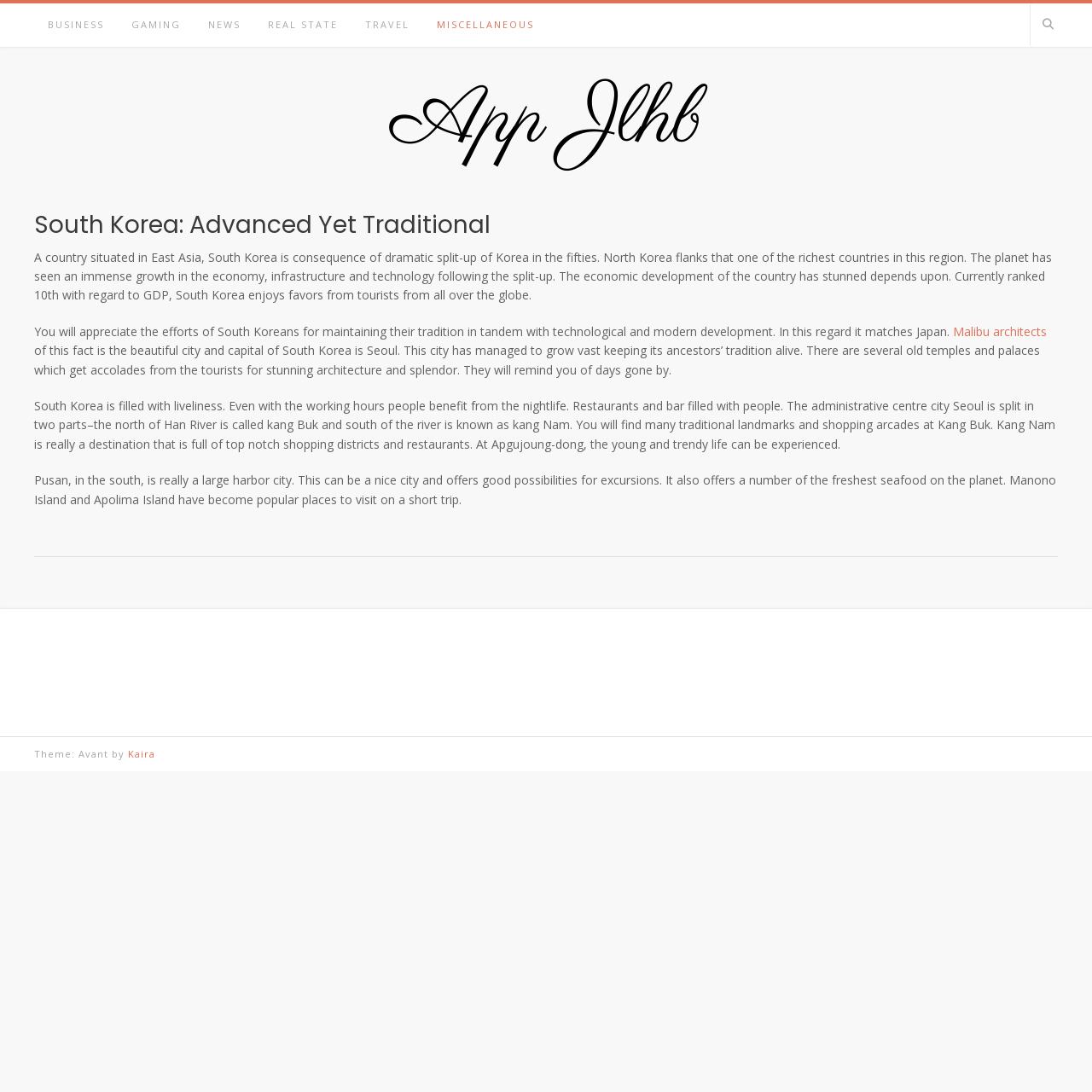Given the following UI element description: "Travel", find the bounding box coordinates in the webpage screenshot.

[0.322, 0.003, 0.388, 0.043]